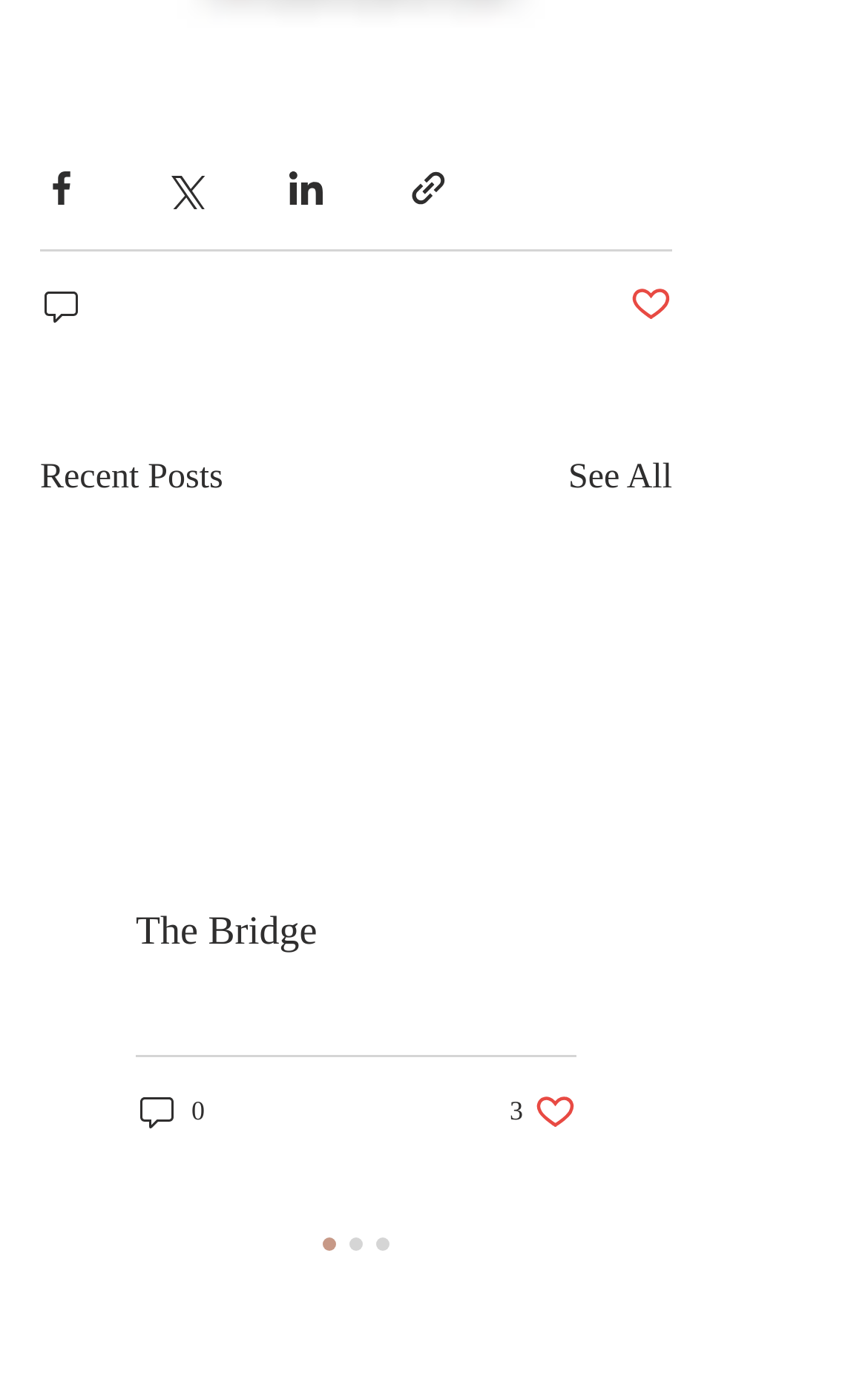Please identify the bounding box coordinates of the element that needs to be clicked to perform the following instruction: "Share via Facebook".

[0.046, 0.12, 0.095, 0.15]